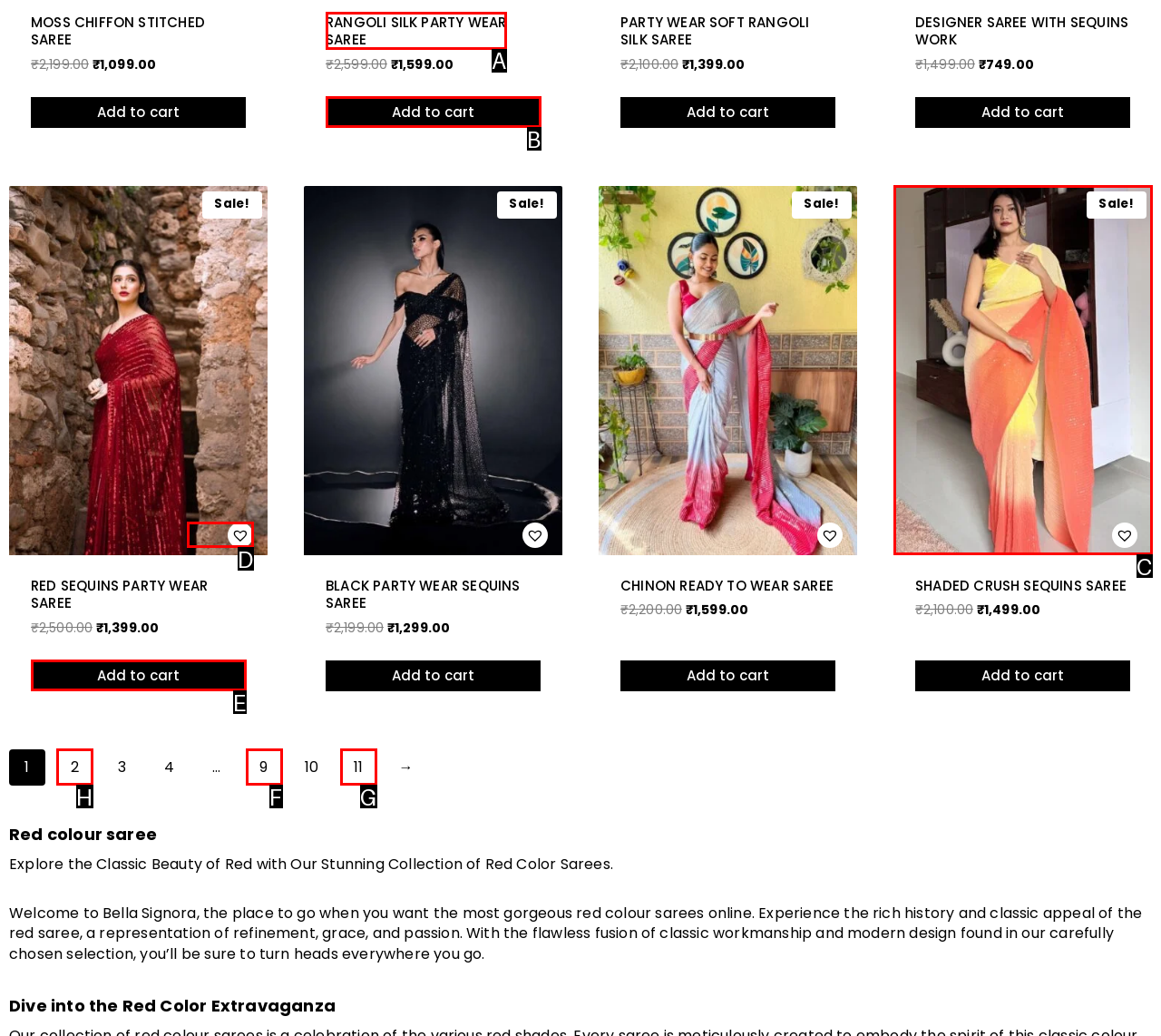Choose the letter of the option that needs to be clicked to perform the task: Go to page 2. Answer with the letter.

H